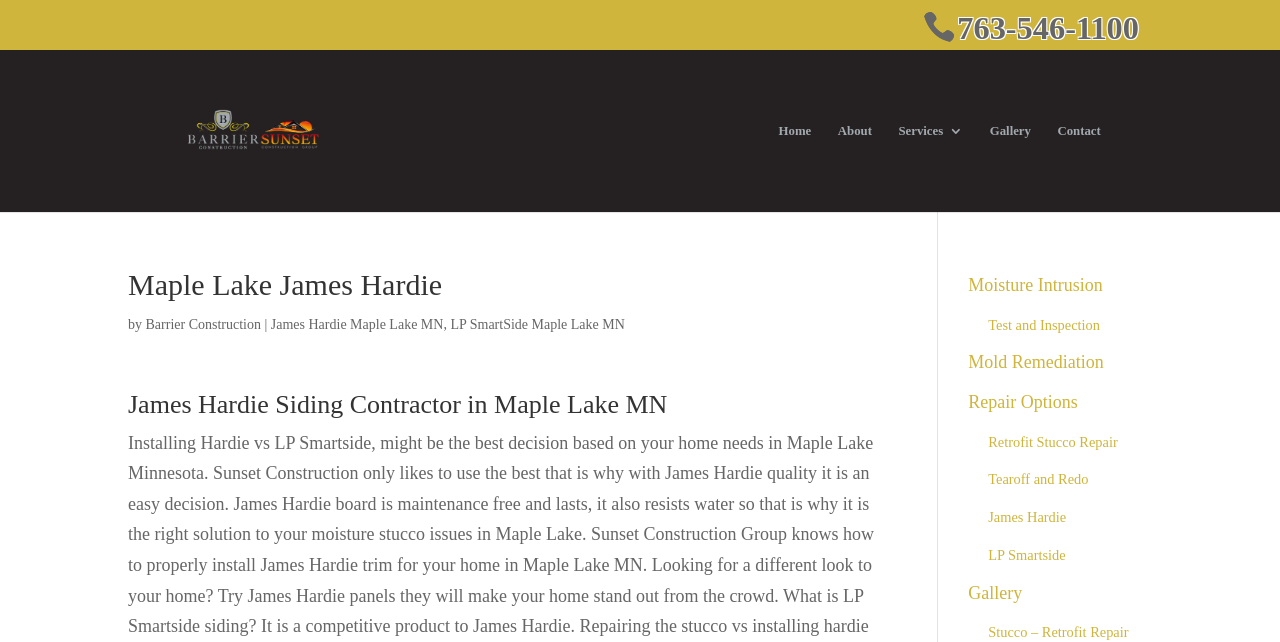Please find the bounding box coordinates of the element that must be clicked to perform the given instruction: "Call the phone number". The coordinates should be four float numbers from 0 to 1, i.e., [left, top, right, bottom].

[0.748, 0.016, 0.89, 0.072]